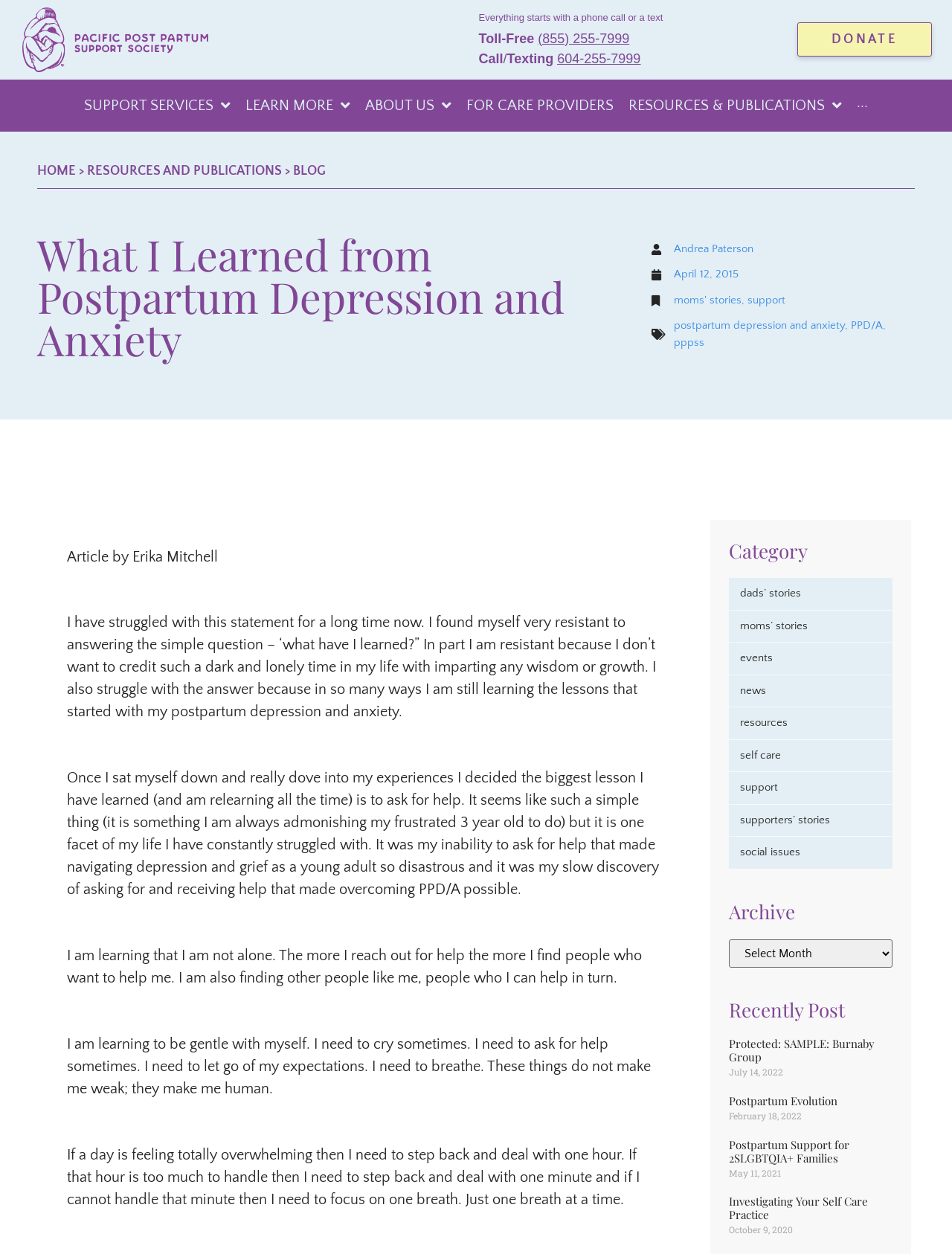What is the phone number to call for support?
Answer the question with a thorough and detailed explanation.

I found the phone number by looking at the top section of the webpage, where it says 'Everything starts with a phone call or a text'. Below that, I saw the toll-free number (855) 255-7999, which is the answer to this question.